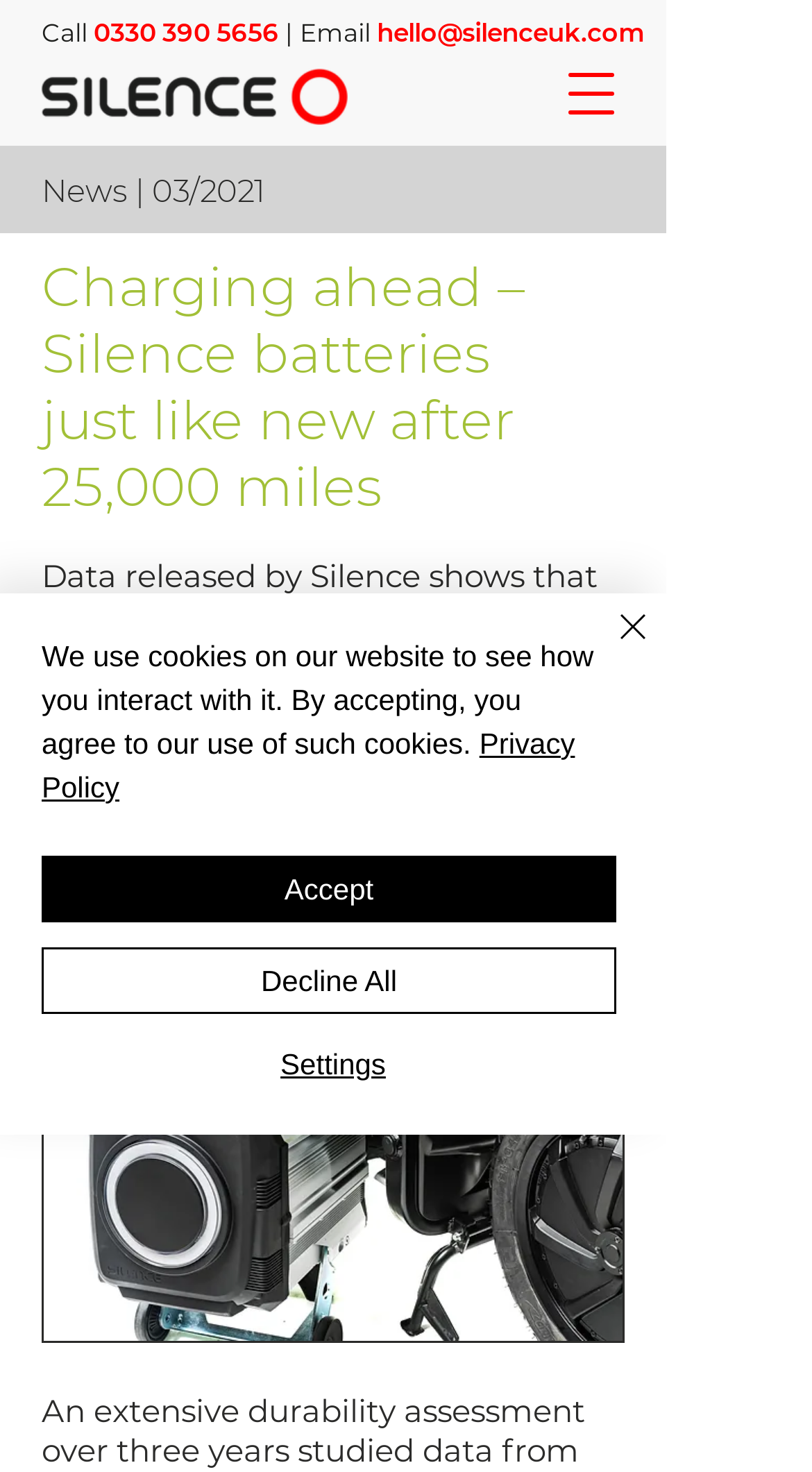Please study the image and answer the question comprehensively:
What is the email address?

The email address can be found in the link at the top right corner of the webpage, which has a bounding box of [0.464, 0.011, 0.795, 0.033]. The link text is 'hello@silenceuk.com'.